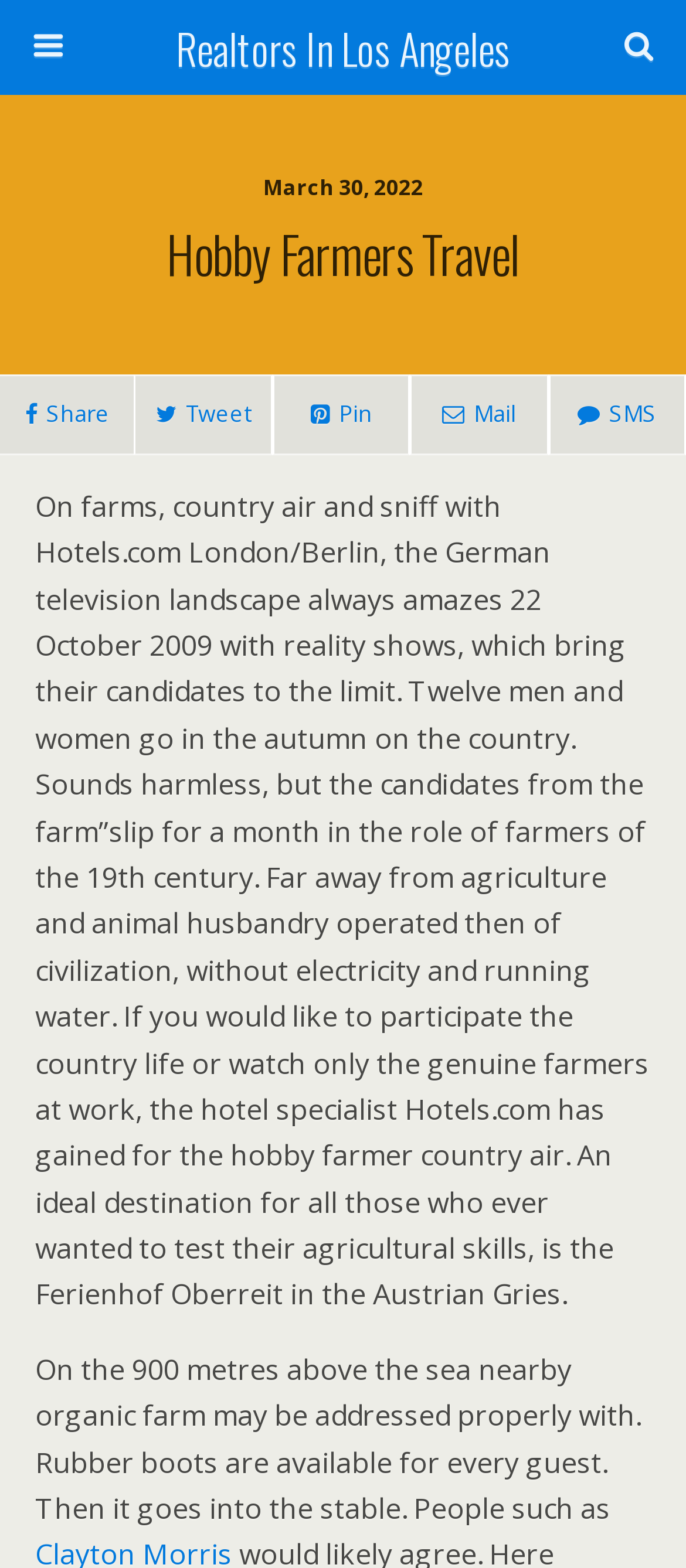Summarize the webpage comprehensively, mentioning all visible components.

The webpage is about Hobby Farmers Travel and Realtors in Los Angeles. At the top, there is a link to "Realtors In Los Angeles" positioned almost centrally. Below it, there is a search bar with a textbox labeled "Search this website…" and a "Search" button to its right. 

To the right of the search bar, there is a date "March 30, 2022" displayed. Above the search bar, there is a heading "Hobby Farmers Travel" that spans the entire width of the page. 

Below the date, there are four social media links, each represented by an icon, arranged horizontally from left to right: Share, Tweet, Pin, and Mail. 

The main content of the webpage is a long paragraph of text that occupies most of the page. The text describes a reality TV show where contestants live on a farm without modern amenities and also mentions a hotel specialist, Hotels.com, that offers a hobby farmer experience at a farm in Austria. 

At the bottom of the page, there is another paragraph of text that continues the description of the farm experience, mentioning rubber boots and a stable.